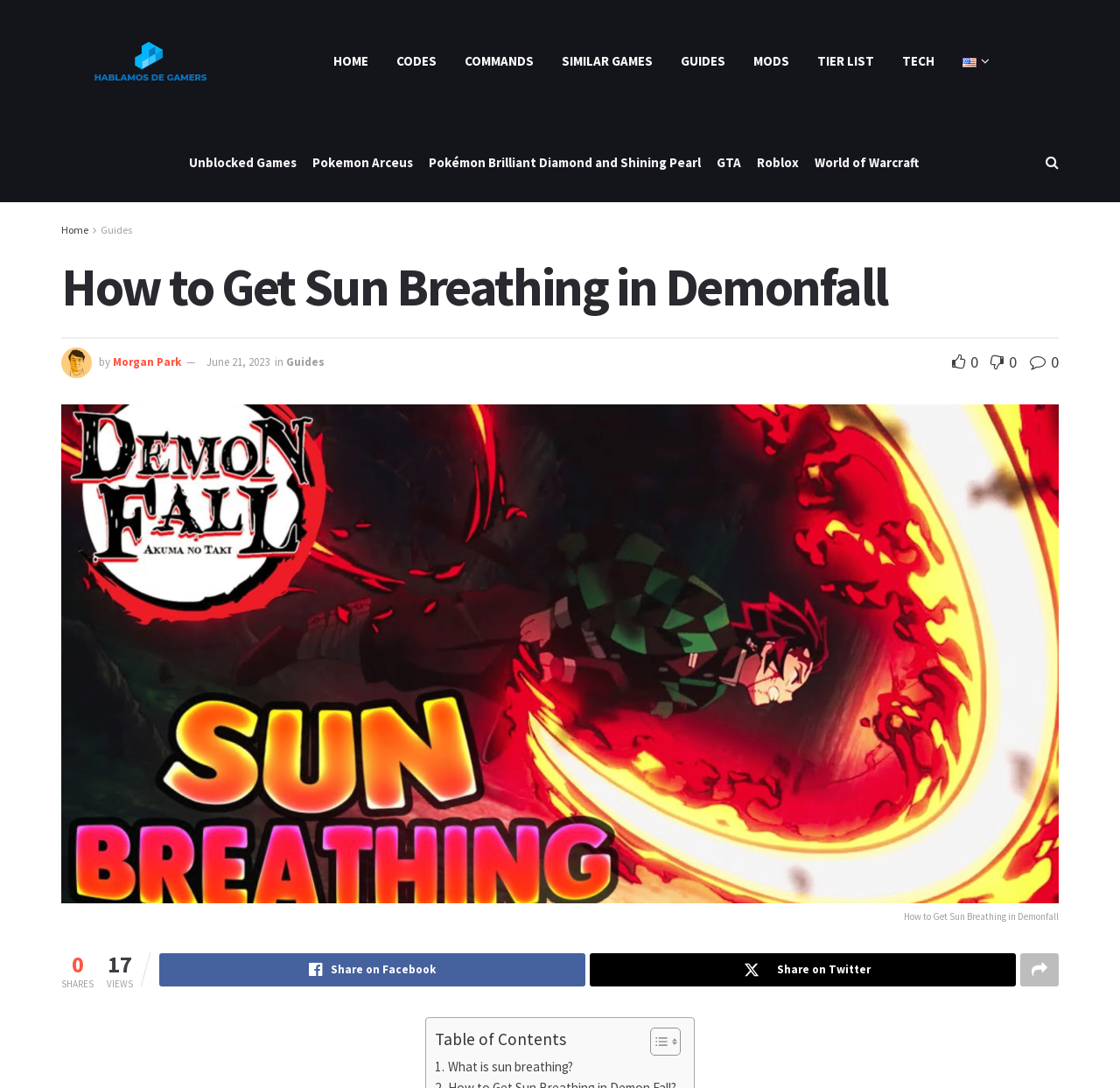Locate the bounding box coordinates of the area where you should click to accomplish the instruction: "Read the article by Morgan Park".

[0.101, 0.326, 0.162, 0.339]